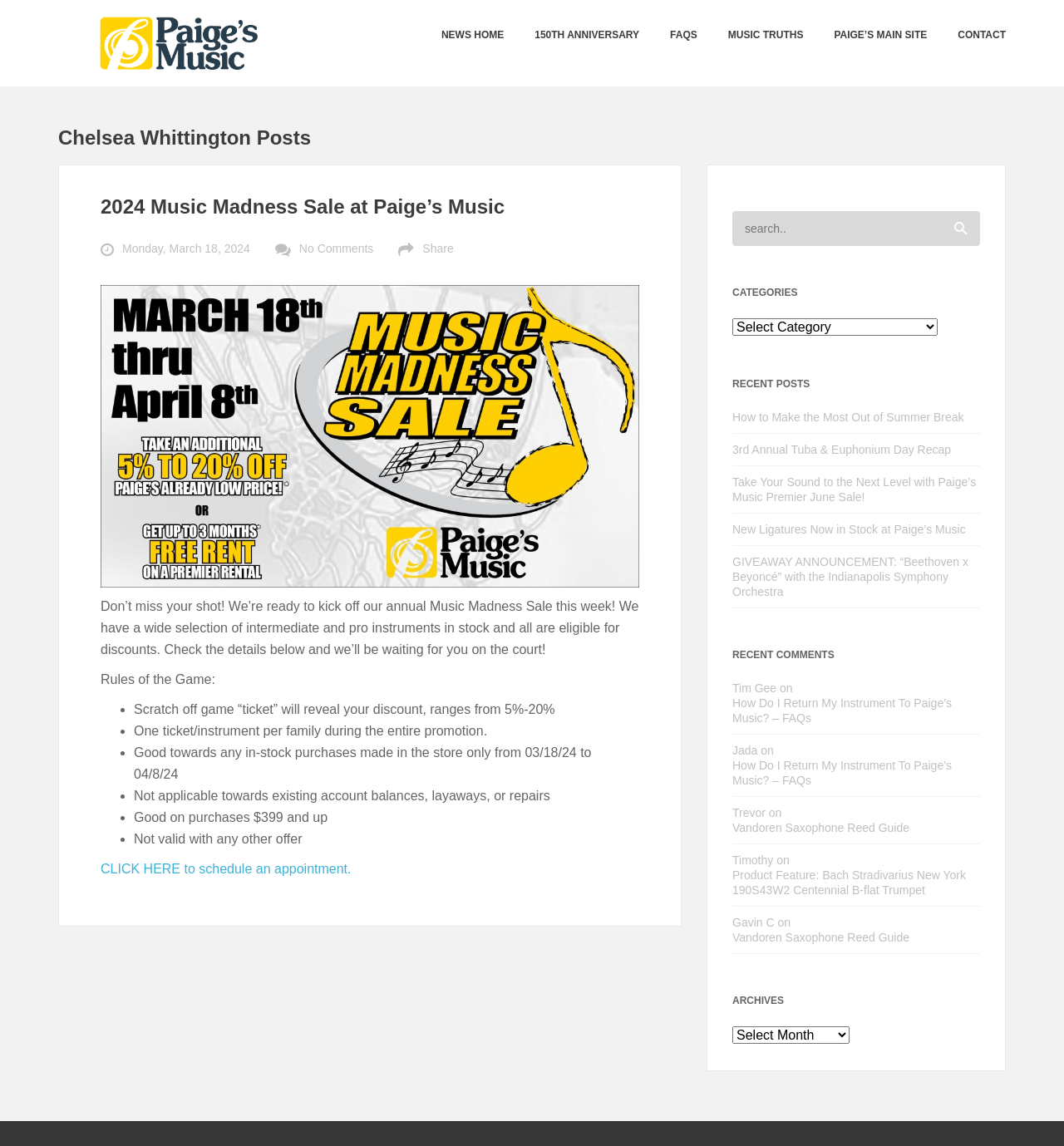Give the bounding box coordinates for the element described by: "Paige’s Main Site".

[0.784, 0.025, 0.871, 0.036]